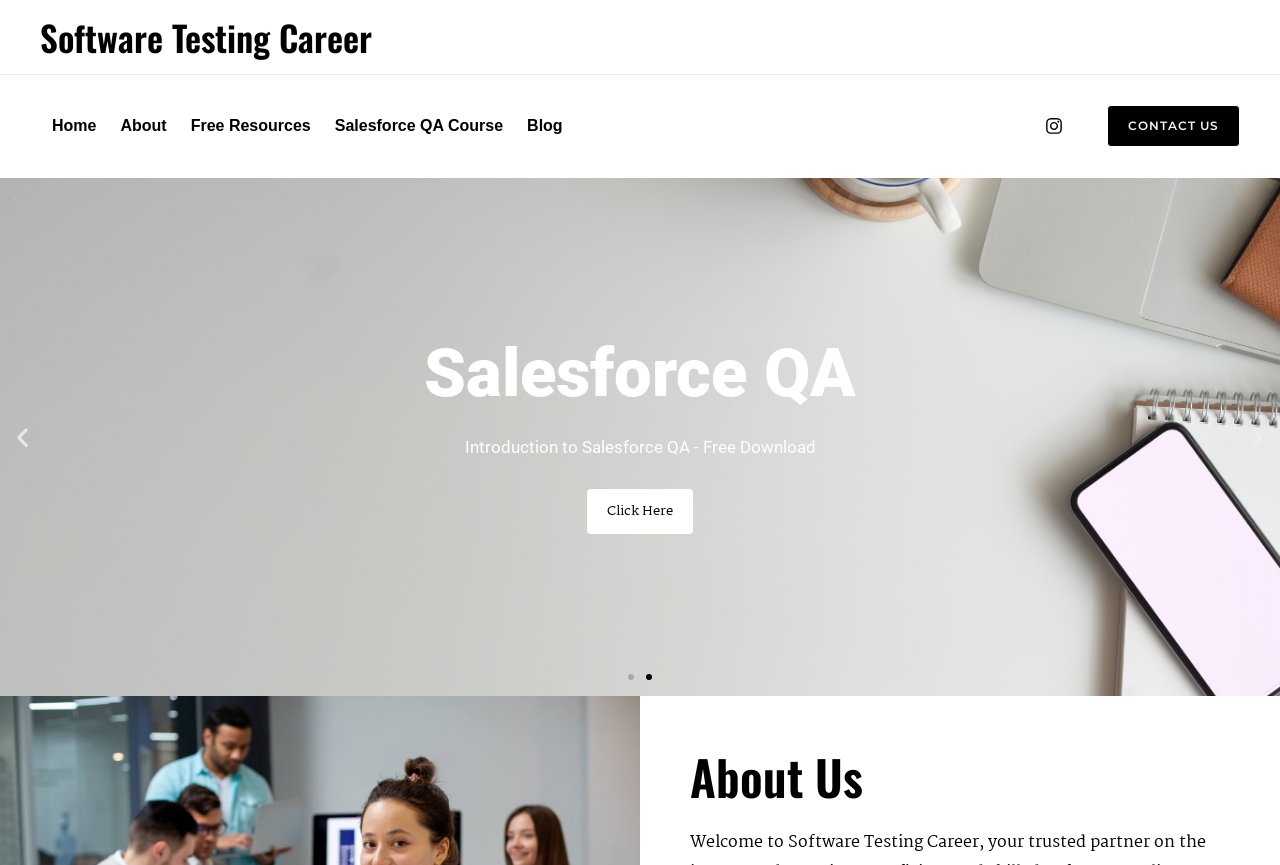Use a single word or phrase to answer the question:
What is the title of the section below the navigation links?

About Us